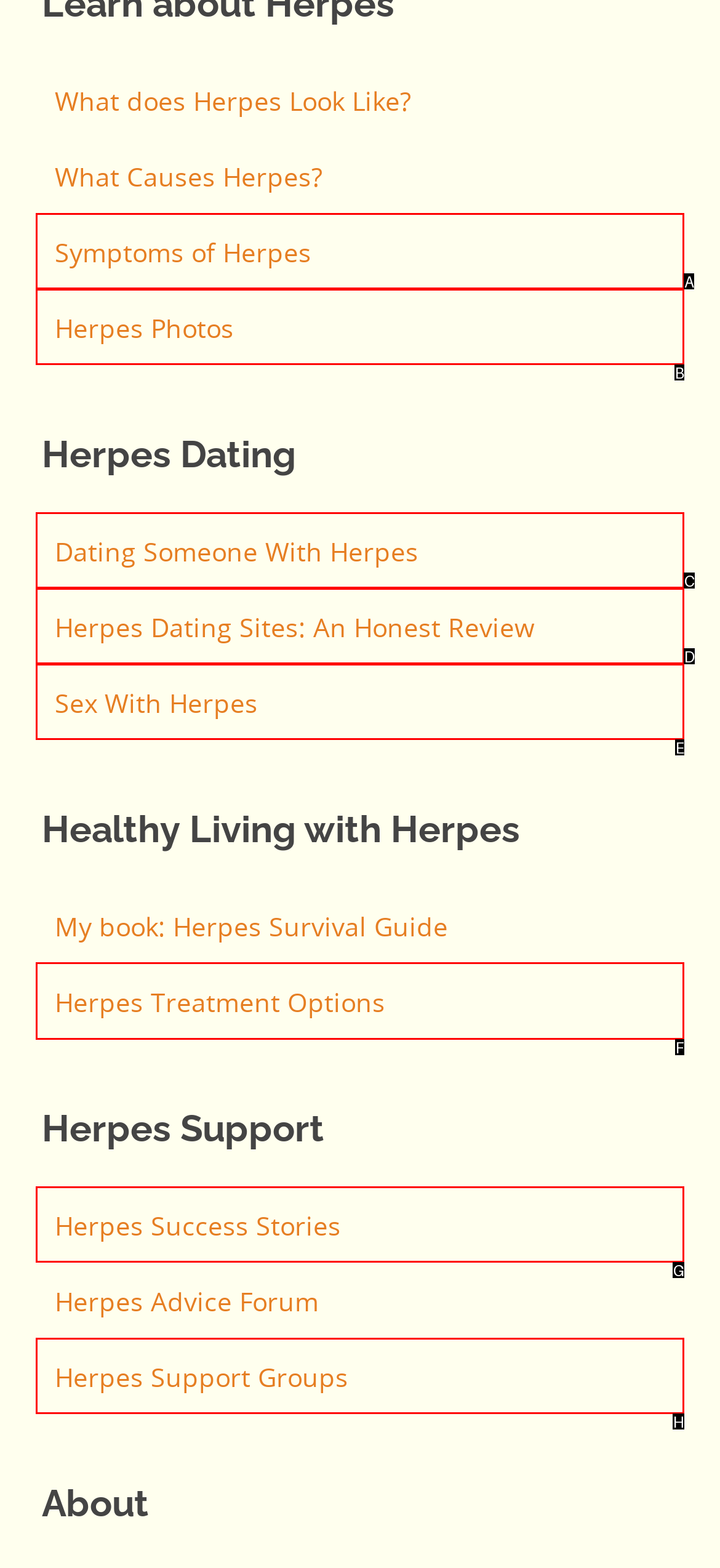Determine which option should be clicked to carry out this task: Explore herpes treatment options
State the letter of the correct choice from the provided options.

F